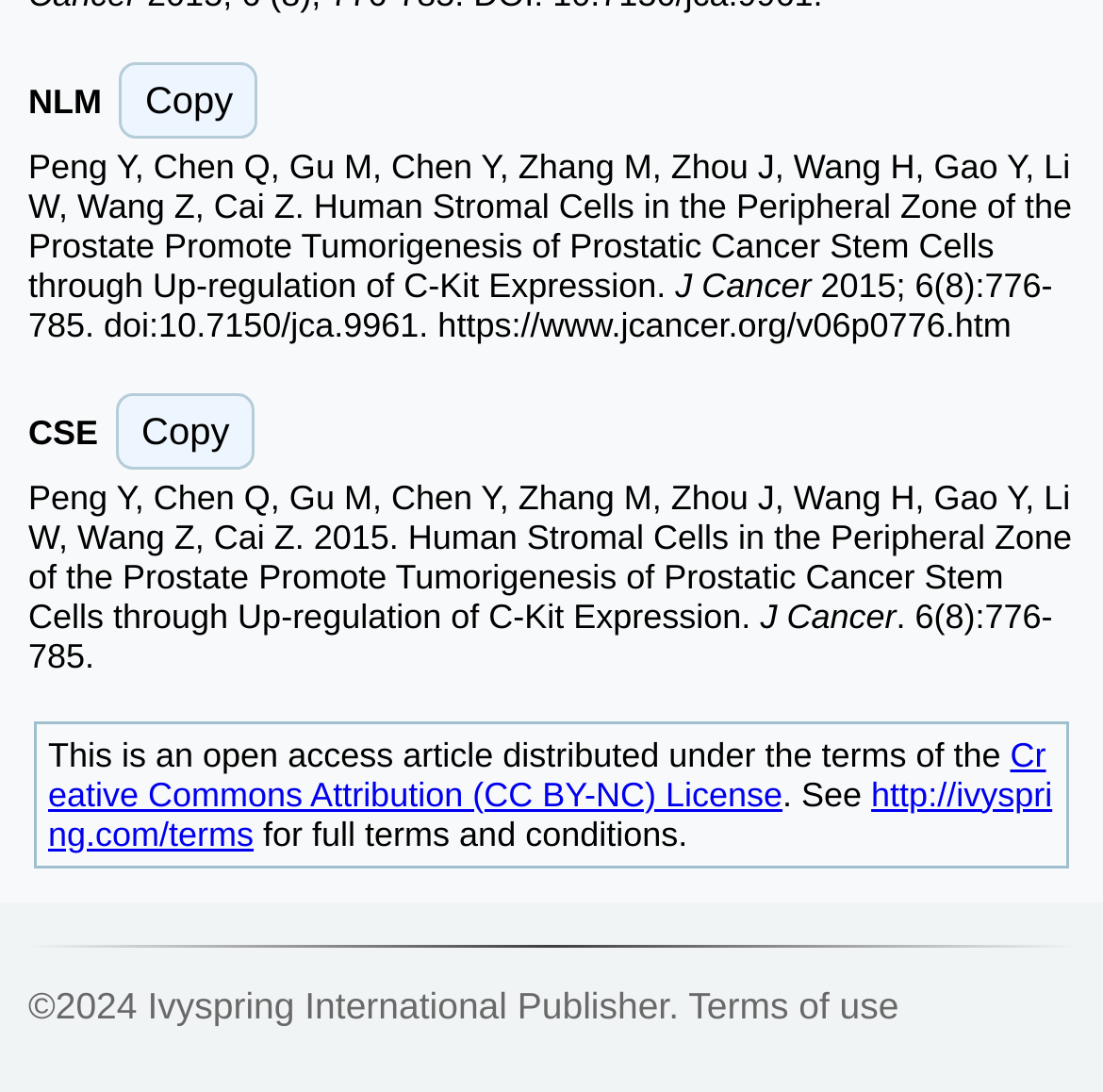Using the element description http://ivyspring.com/terms, predict the bounding box coordinates for the UI element. Provide the coordinates in (top-left x, top-left y, bottom-right x, bottom-right y) format with values ranging from 0 to 1.

[0.044, 0.709, 0.954, 0.781]